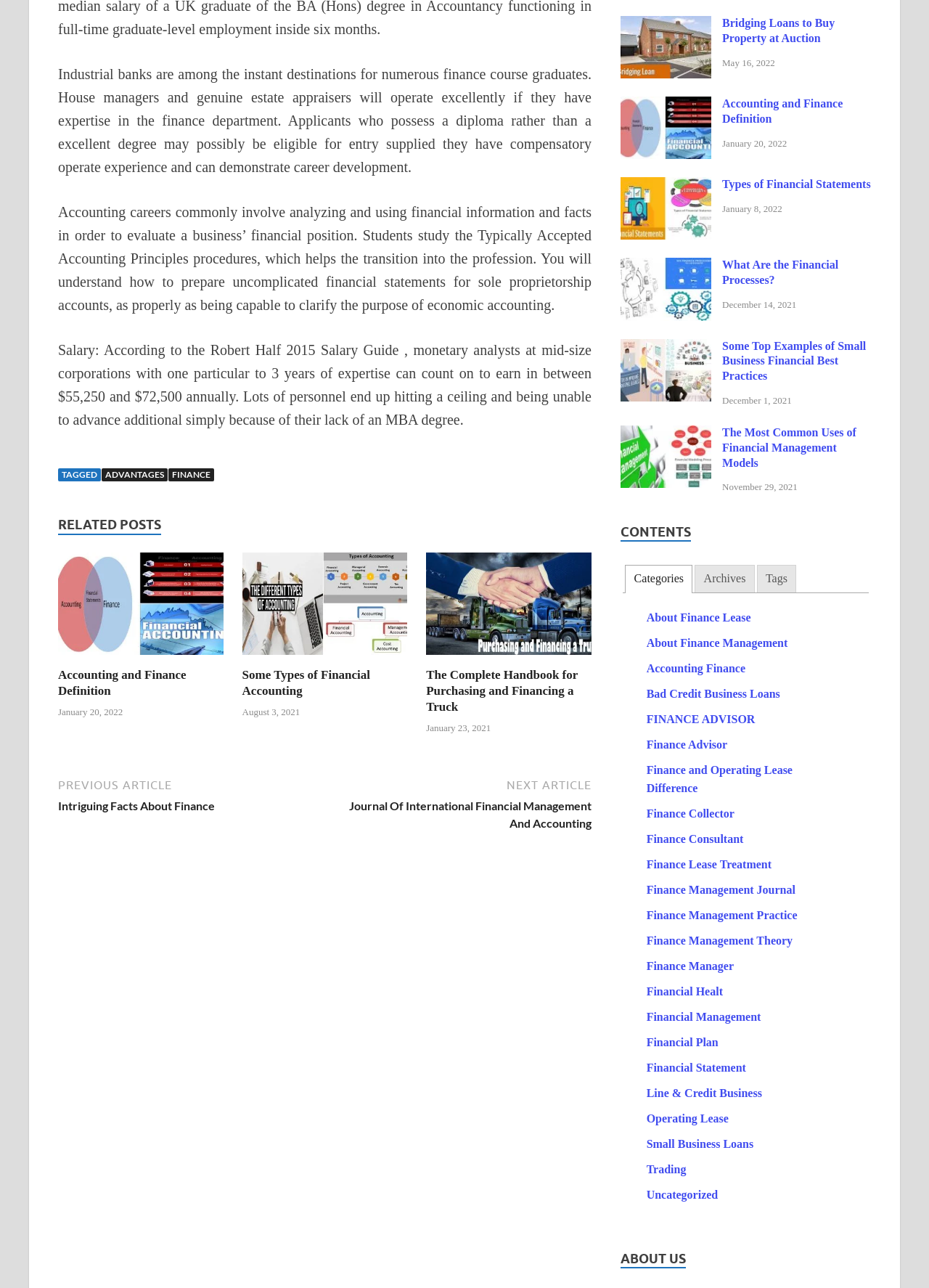Utilize the details in the image to thoroughly answer the following question: How many related posts are listed on the webpage?

By examining the webpage, I found three related posts listed, each with a heading, link, and image, which are 'Accounting and Finance Definition', 'Some Types of Financial Accounting', and 'The Complete Handbook for Purchasing and Financing a Truck'.